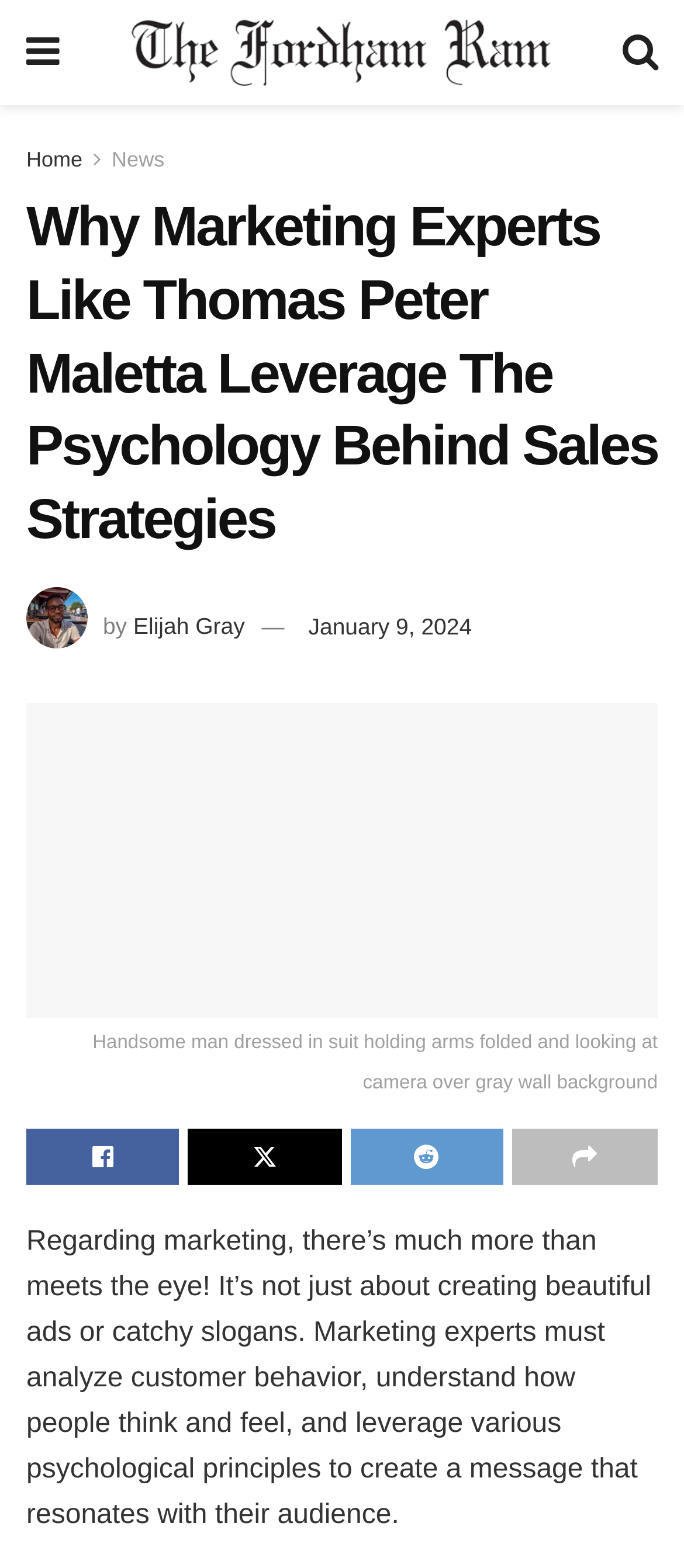Find the bounding box coordinates for the element that must be clicked to complete the instruction: "Click the share button". The coordinates should be four float numbers between 0 and 1, indicated as [left, top, right, bottom].

[0.512, 0.72, 0.735, 0.756]